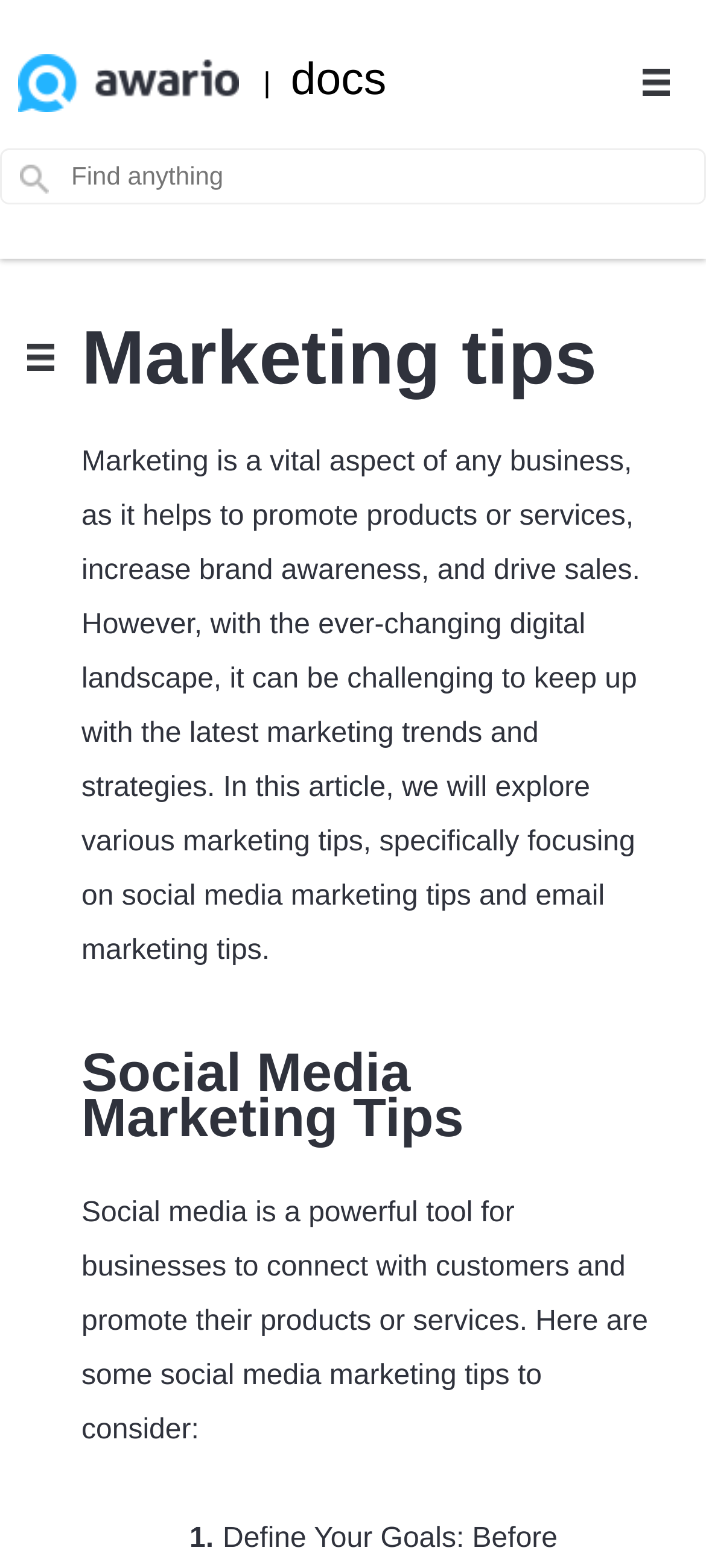Identify the bounding box of the UI component described as: "name="search" placeholder="Find anything"".

[0.078, 0.097, 0.847, 0.128]